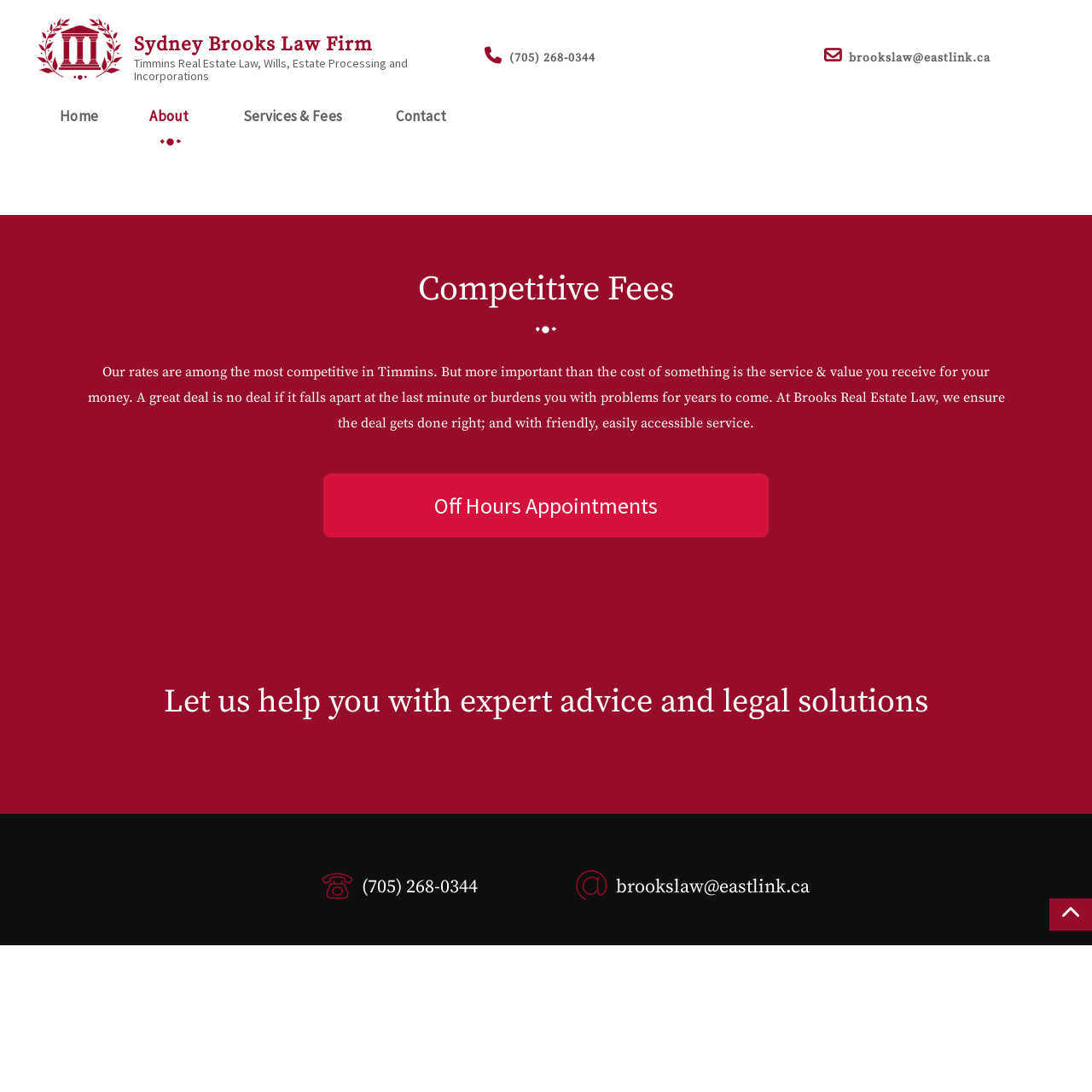Please specify the bounding box coordinates of the clickable region necessary for completing the following instruction: "View the Services & Fees page". The coordinates must consist of four float numbers between 0 and 1, i.e., [left, top, right, bottom].

[0.201, 0.091, 0.341, 0.122]